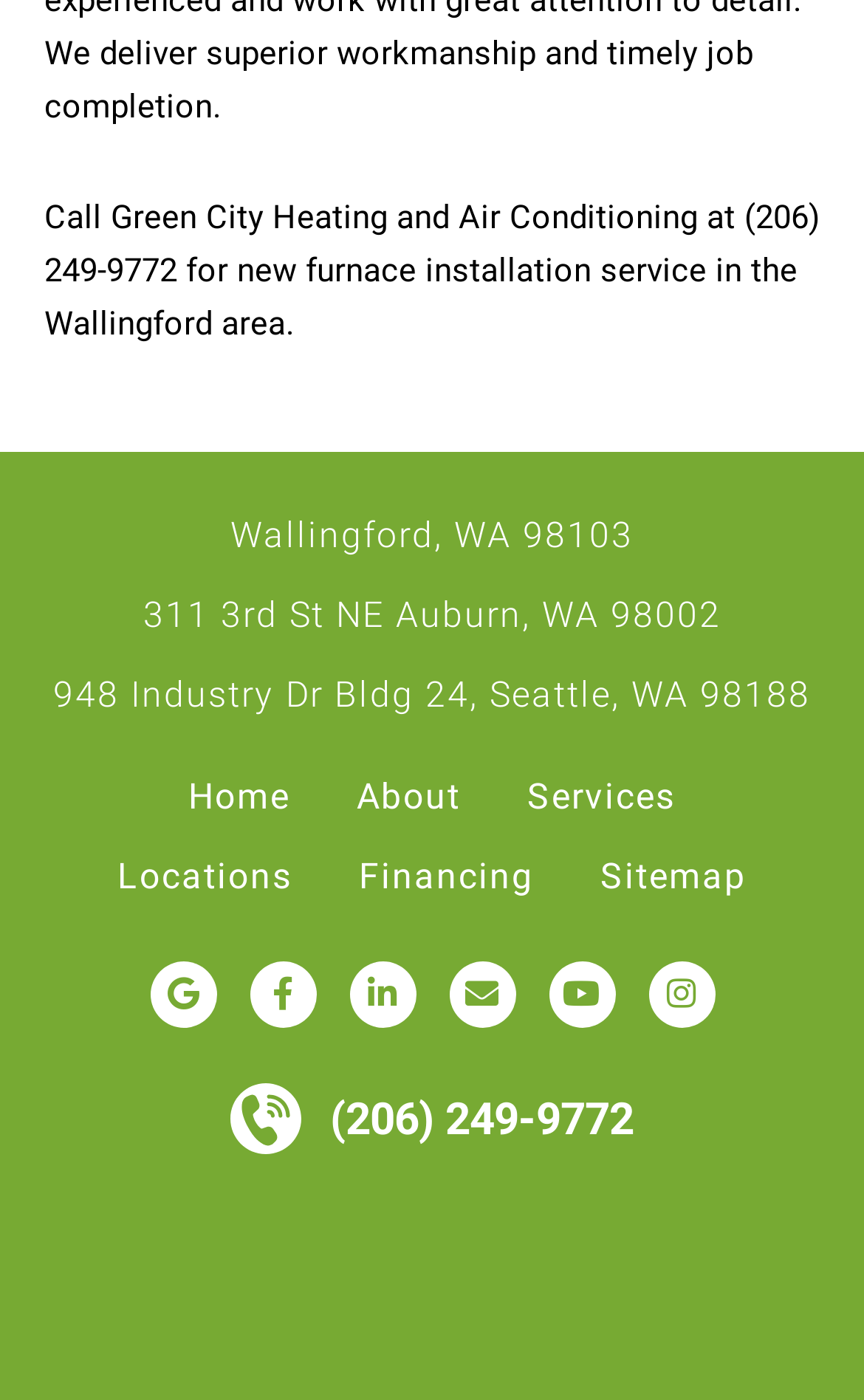Use the information in the screenshot to answer the question comprehensively: What social media platforms does Green City Heating and Air Conditioning have?

The social media platforms can be found at the bottom of the webpage, where there are links to 'Google ', 'Facebook-f ', 'Linkedin-in ', 'Youtube ', and 'Instagram'.